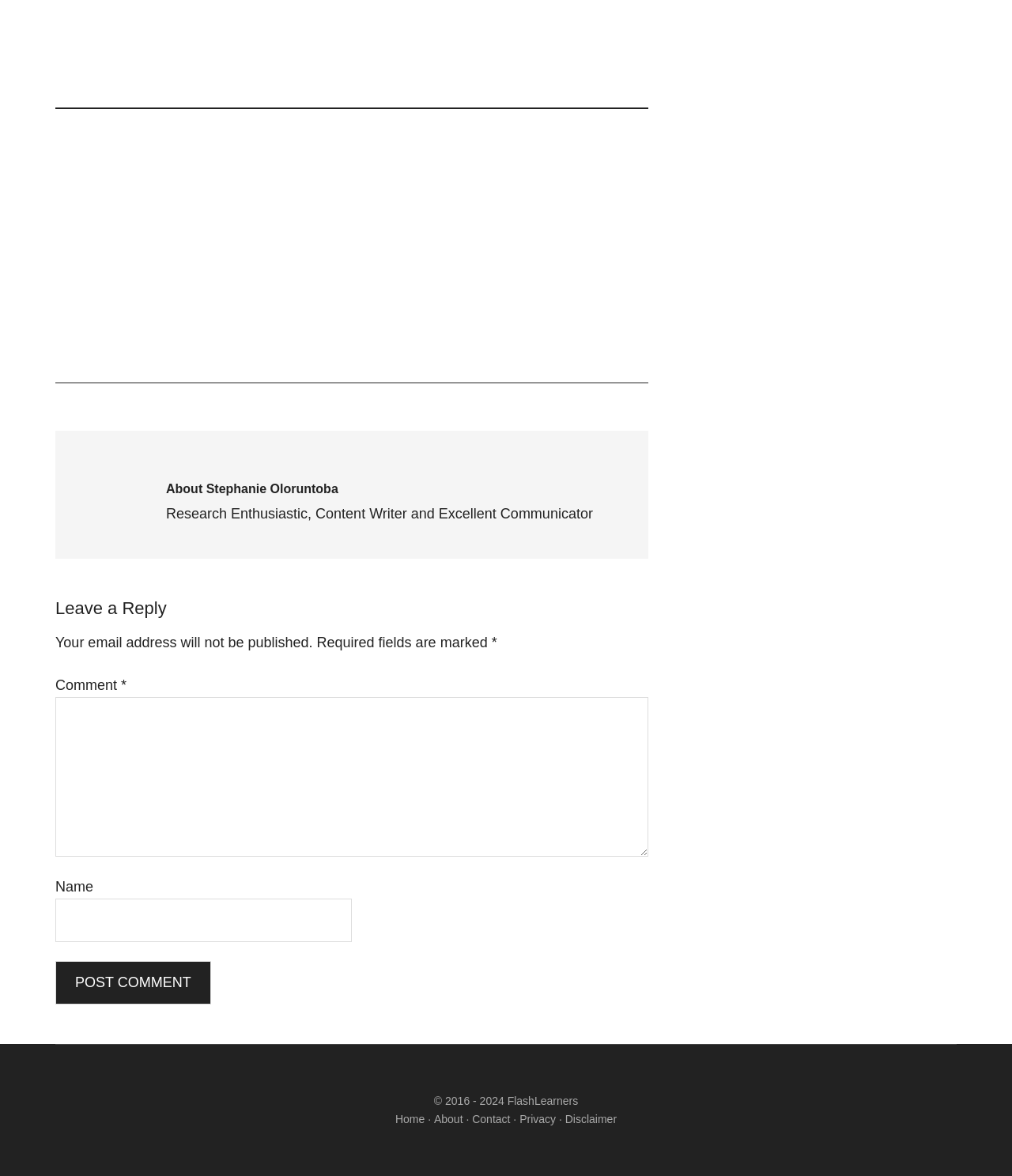Identify the bounding box coordinates of the element to click to follow this instruction: 'Click the Contact link'. Ensure the coordinates are four float values between 0 and 1, provided as [left, top, right, bottom].

[0.467, 0.946, 0.504, 0.957]